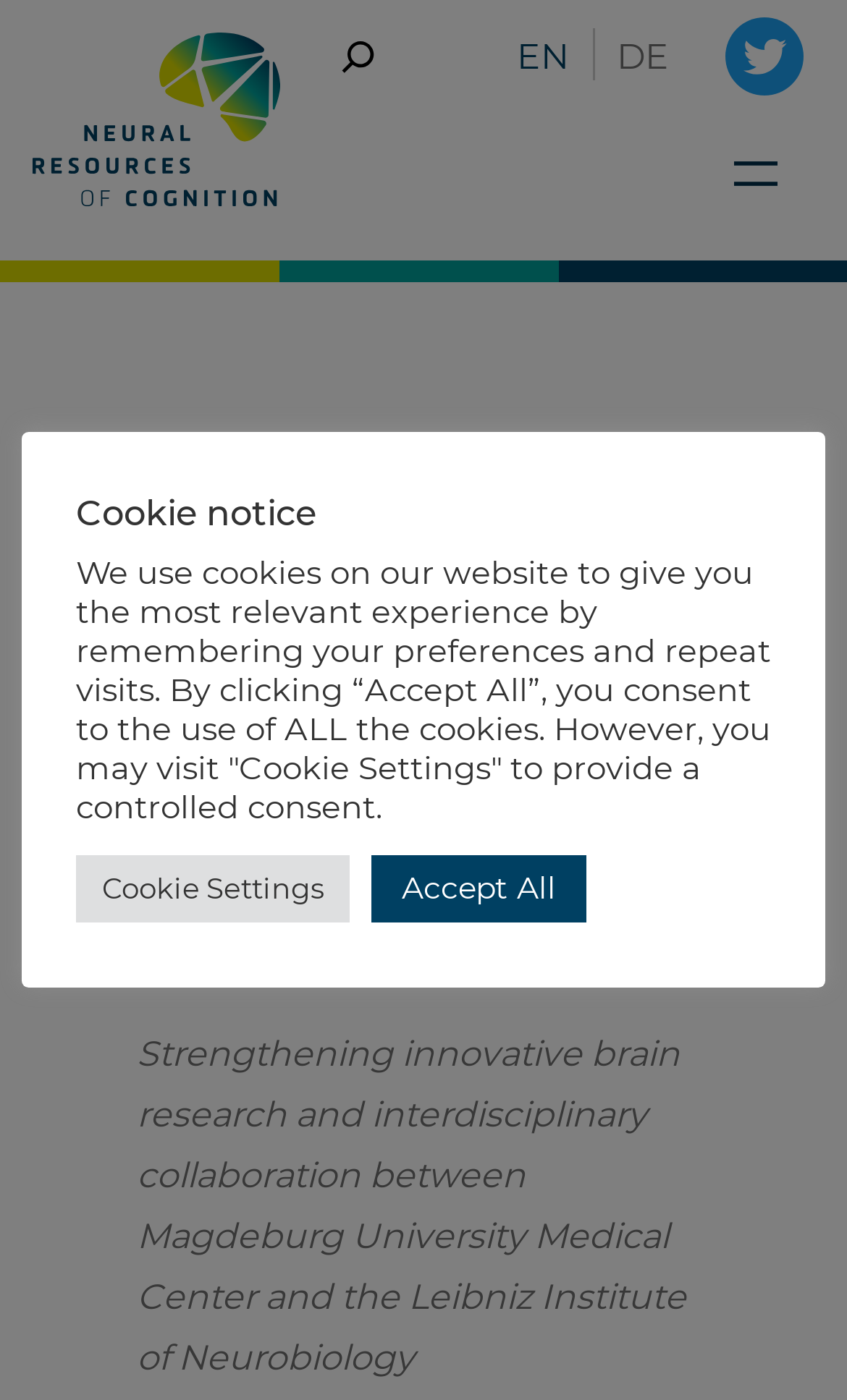Predict the bounding box coordinates of the UI element that matches this description: "English". The coordinates should be in the format [left, top, right, bottom] with each value between 0 and 1.

[0.585, 0.02, 0.7, 0.057]